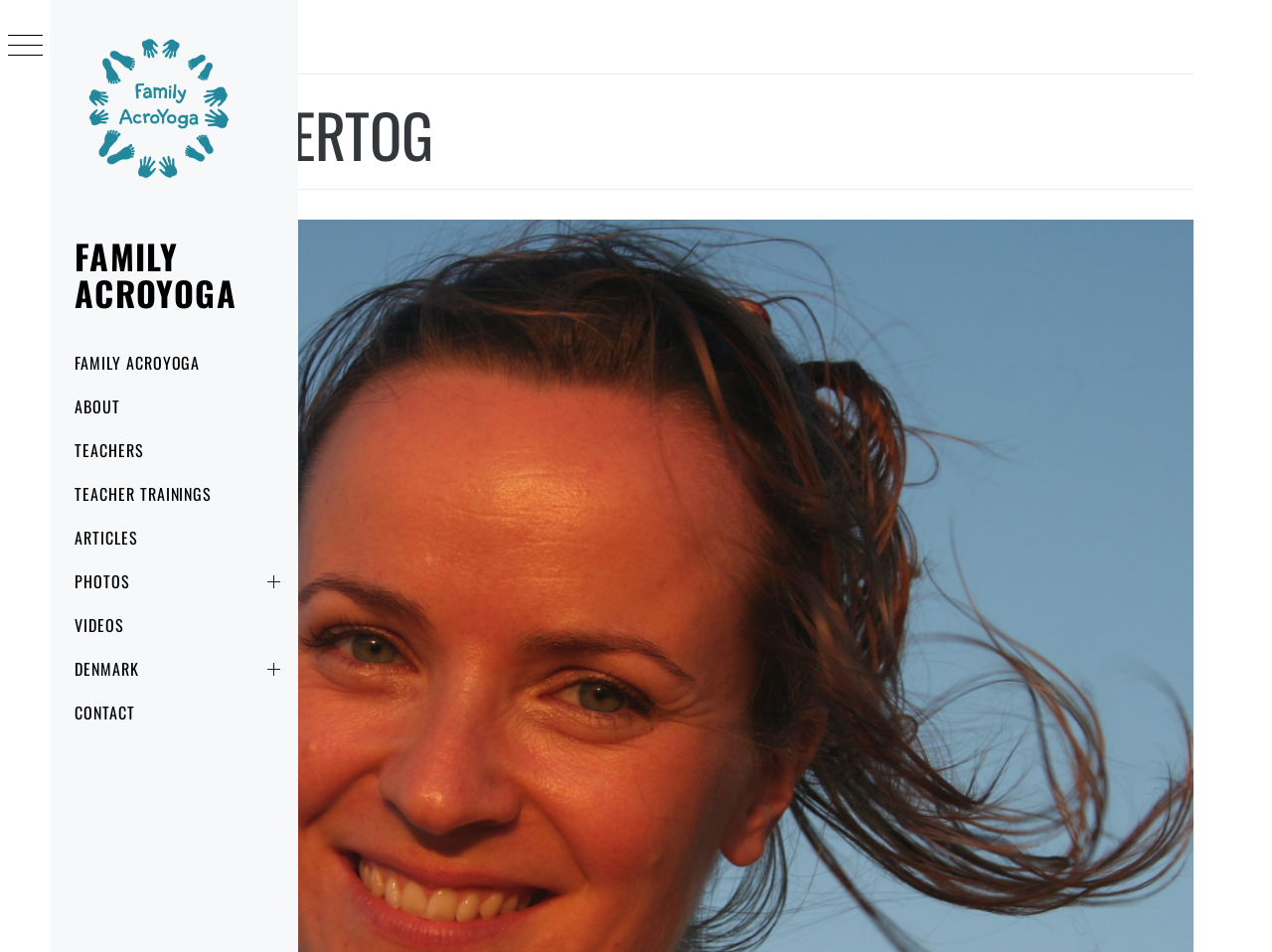Create a detailed summary of all the visual and textual information on the webpage.

The webpage is about Esther Hertog, specifically focusing on Family Acroyoga. At the top-left corner, there is a small link, followed by a larger link with the text "Family Acroyoga" that also contains an image with the same name. Below this, there is a link with the same text "FAMILY ACROYOGA" in uppercase.

To the right of these links, there is a navigation menu labeled "Breadcrumbs" that contains two links: "HOME" and a link with the text "/ ESTHER HERTOG". 

On the top-center of the page, there is a large heading that reads "ESTHER HERTOG". 

Below the heading, there is a horizontal menu with several links, including "FAMILY ACROYOGA", "ABOUT", "TEACHERS", "TEACHER TRAININGS", "ARTICLES", "PHOTOS", "VIDEOS", "DENMARK", and "CONTACT". These links are aligned vertically and take up a significant portion of the page.